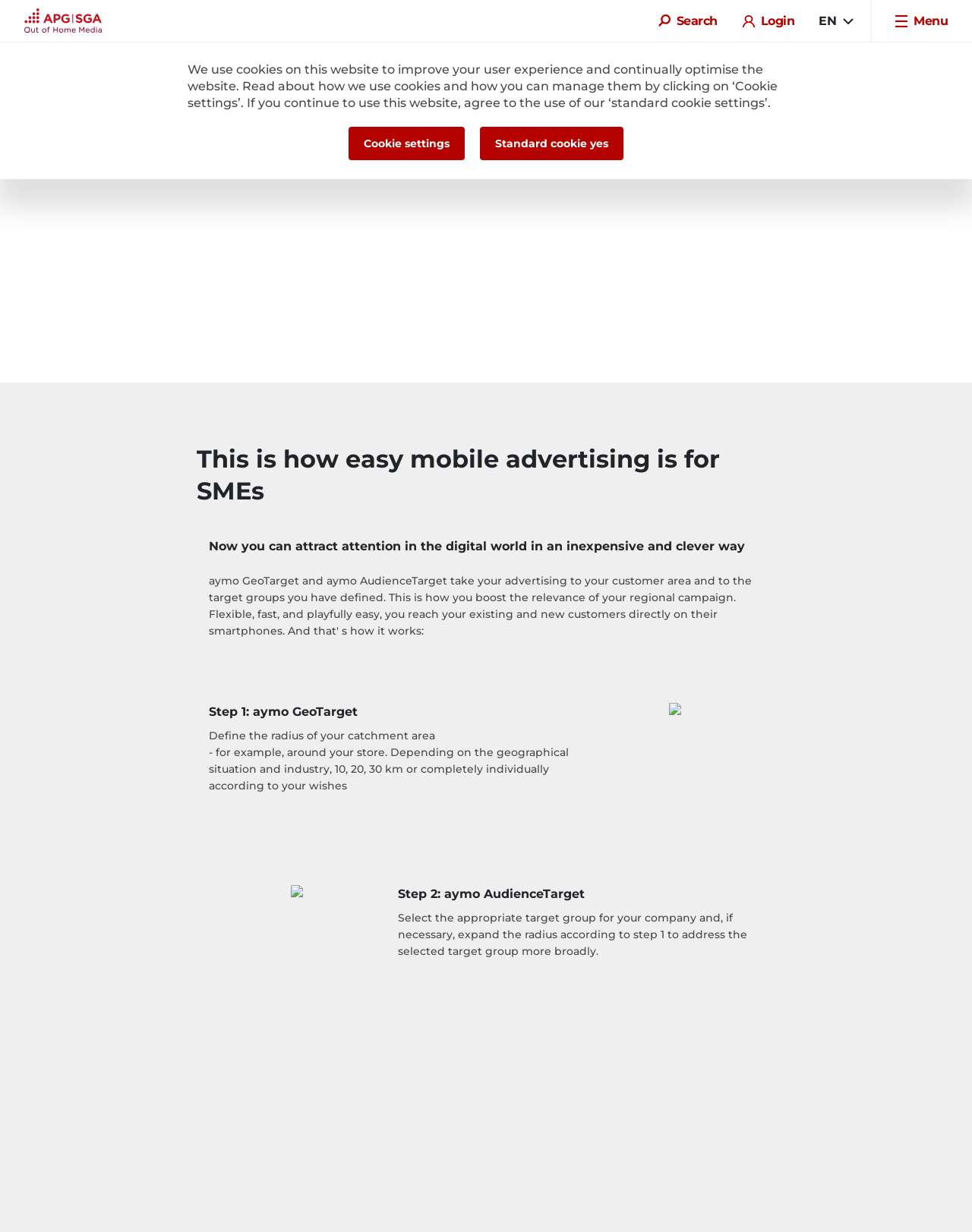Find the bounding box coordinates for the UI element whose description is: "Digital and Mobile". The coordinates should be four float numbers between 0 and 1, in the format [left, top, right, bottom].

[0.083, 0.044, 0.187, 0.055]